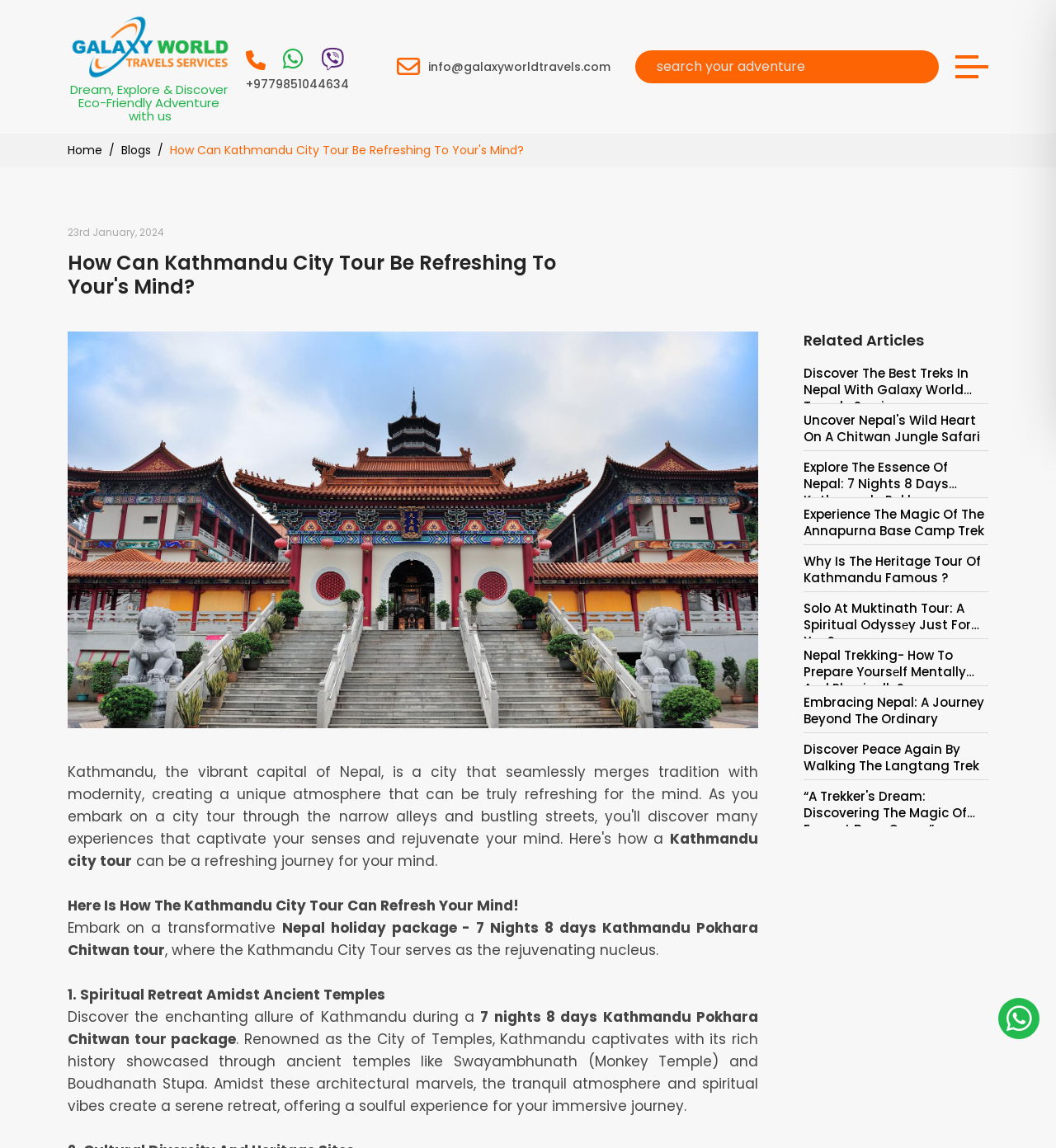Pinpoint the bounding box coordinates of the clickable area necessary to execute the following instruction: "Go to the Home page". The coordinates should be given as four float numbers between 0 and 1, namely [left, top, right, bottom].

[0.064, 0.124, 0.097, 0.138]